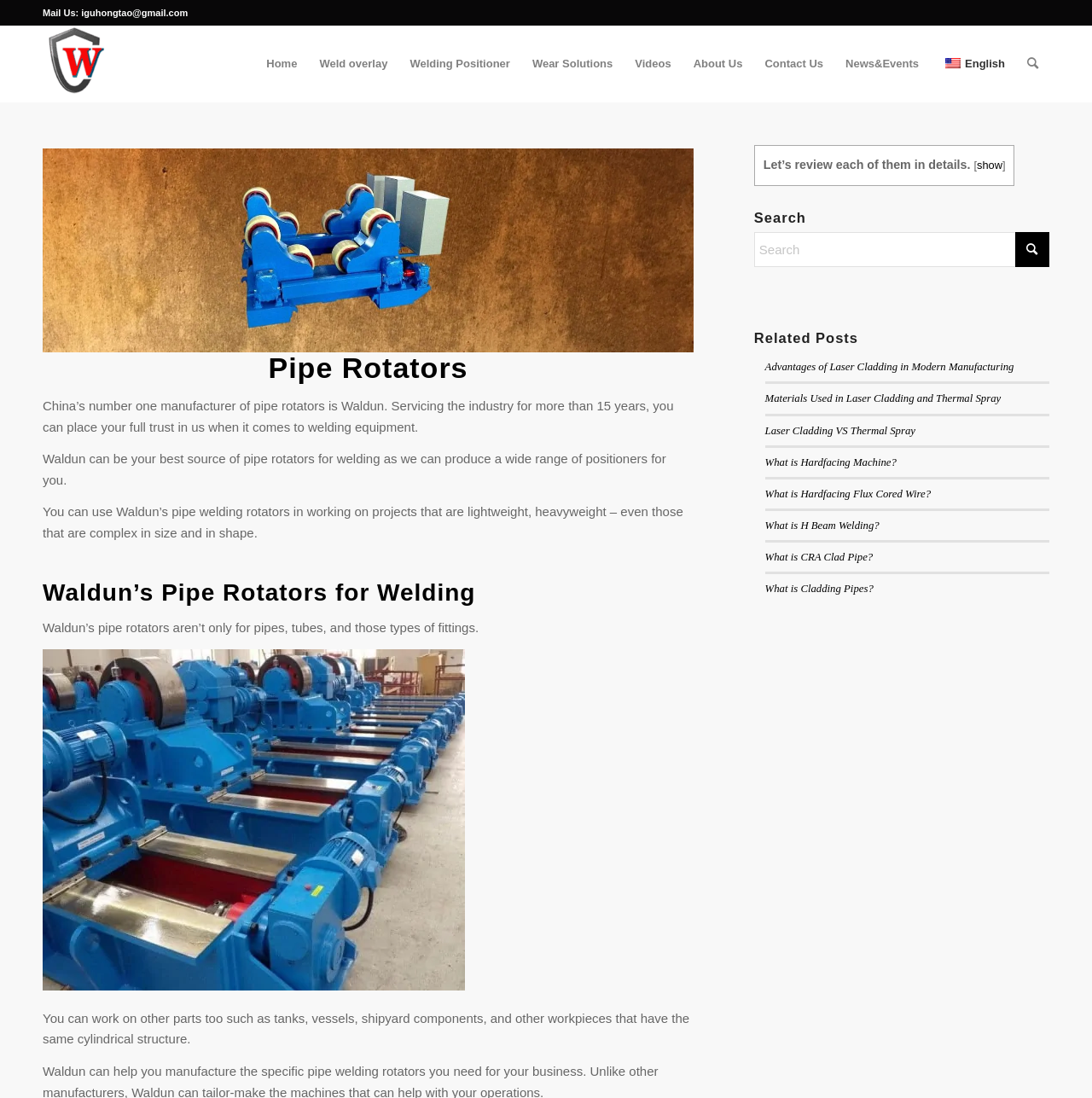Describe every aspect of the webpage comprehensively.

The webpage is about Pipe Rotators from WALDUN, a manufacturer of welding equipment. At the top left corner, there is a mail address "iguhongtao@gmail.com" and a link to WALDUN with an image of the company's logo. 

Below the logo, there is a horizontal menu bar with 10 menu items: Home, Weld overlay, Welding Positioner, Wear Solutions, Videos, About Us, Contact Us, News&Events, en_US English, and Search. Each menu item has a link and some of them have an image.

Under the menu bar, there is a heading "Tank turning rolls Pipe Rotators" with an image of tank turning rolls and a text "Pipe Rotators". 

Below the heading, there are three paragraphs of text describing WALDUN's pipe rotators and their capabilities. The text explains that WALDUN is a trusted manufacturer of pipe rotators with over 15 years of experience and can produce a wide range of positioners for welding equipment.

Next, there is a heading "Waldun’s Pipe Rotators for Welding" followed by a paragraph of text and an image of pipe rotators for welding. The text explains that WALDUN's pipe rotators can be used for working on projects of various sizes and shapes, including tanks, vessels, and shipyard components.

To the right of the image, there is a table with a heading "Let’s review each of them in details" and a link "show". 

Below the table, there is a search bar with a button and a heading "Search". 

Further down, there is a section with a heading "Related Posts" that lists 9 links to articles related to welding and manufacturing, such as "Advantages of Laser Cladding in Modern Manufacturing" and "What is Hardfacing Machine?".